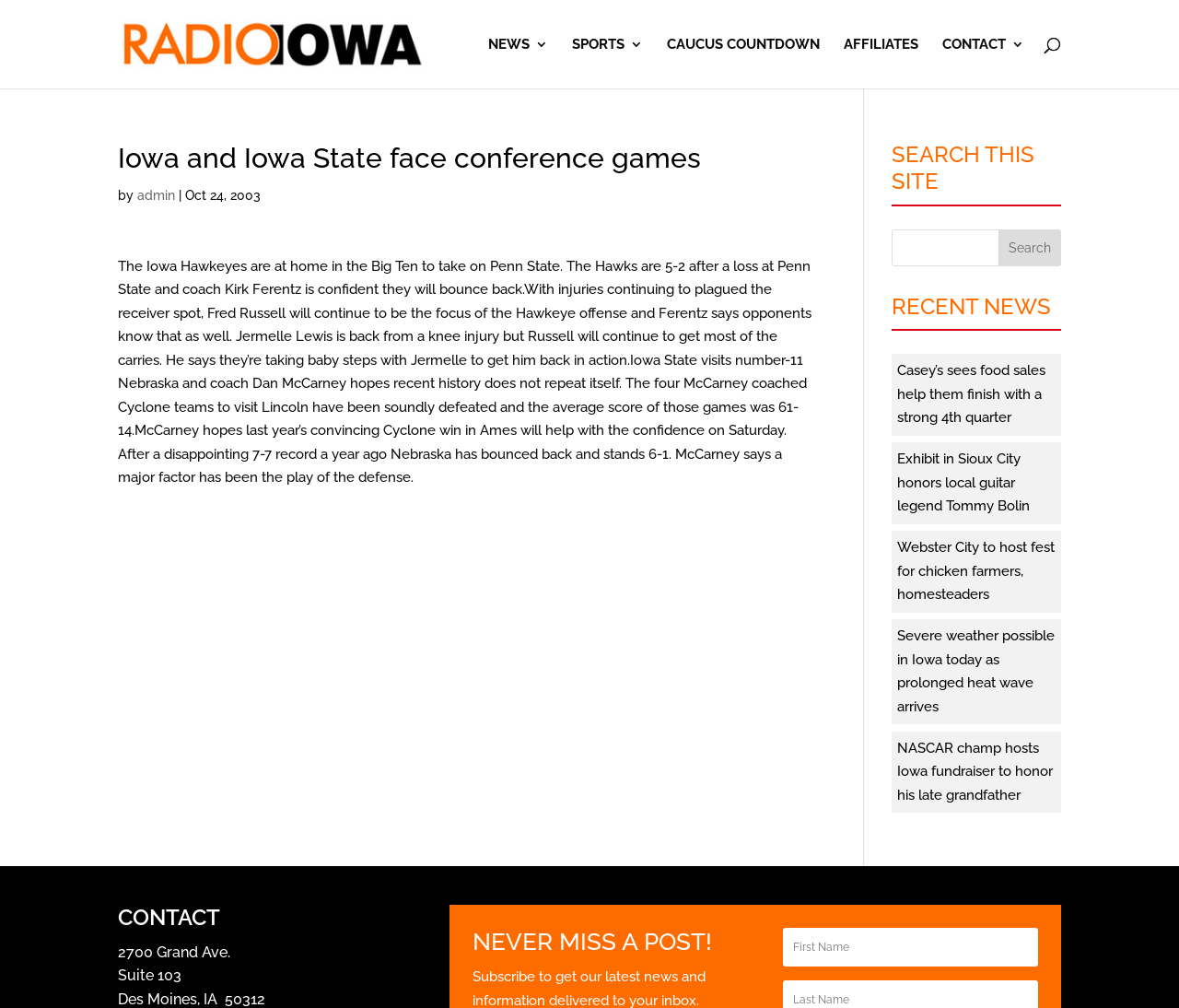Locate the bounding box coordinates of the UI element described by: "name="et_pb_signup_firstname" placeholder="First Name"". The bounding box coordinates should consist of four float numbers between 0 and 1, i.e., [left, top, right, bottom].

[0.664, 0.92, 0.88, 0.959]